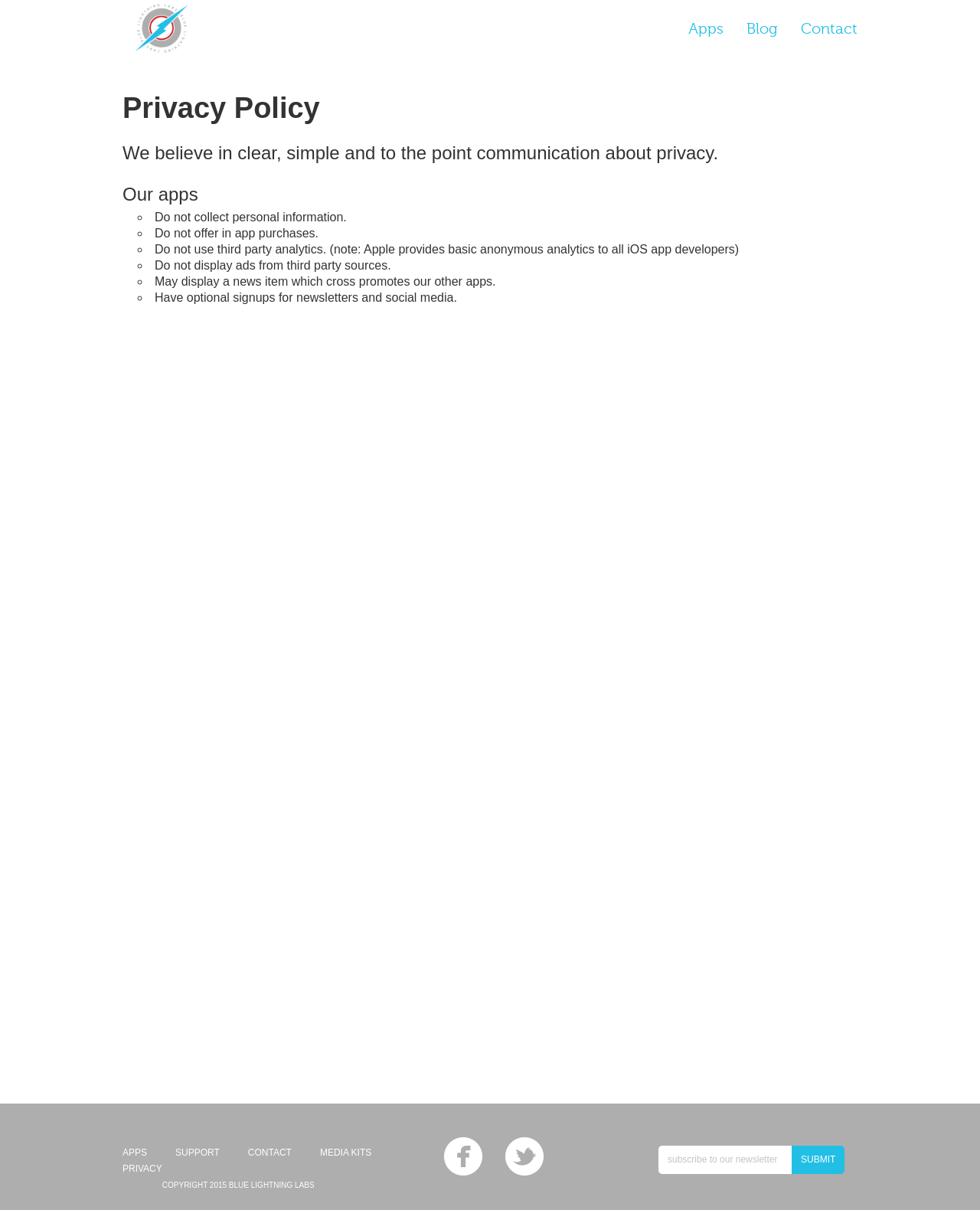Determine the bounding box coordinates of the clickable region to carry out the instruction: "Visit Facebook".

[0.453, 0.94, 0.492, 0.972]